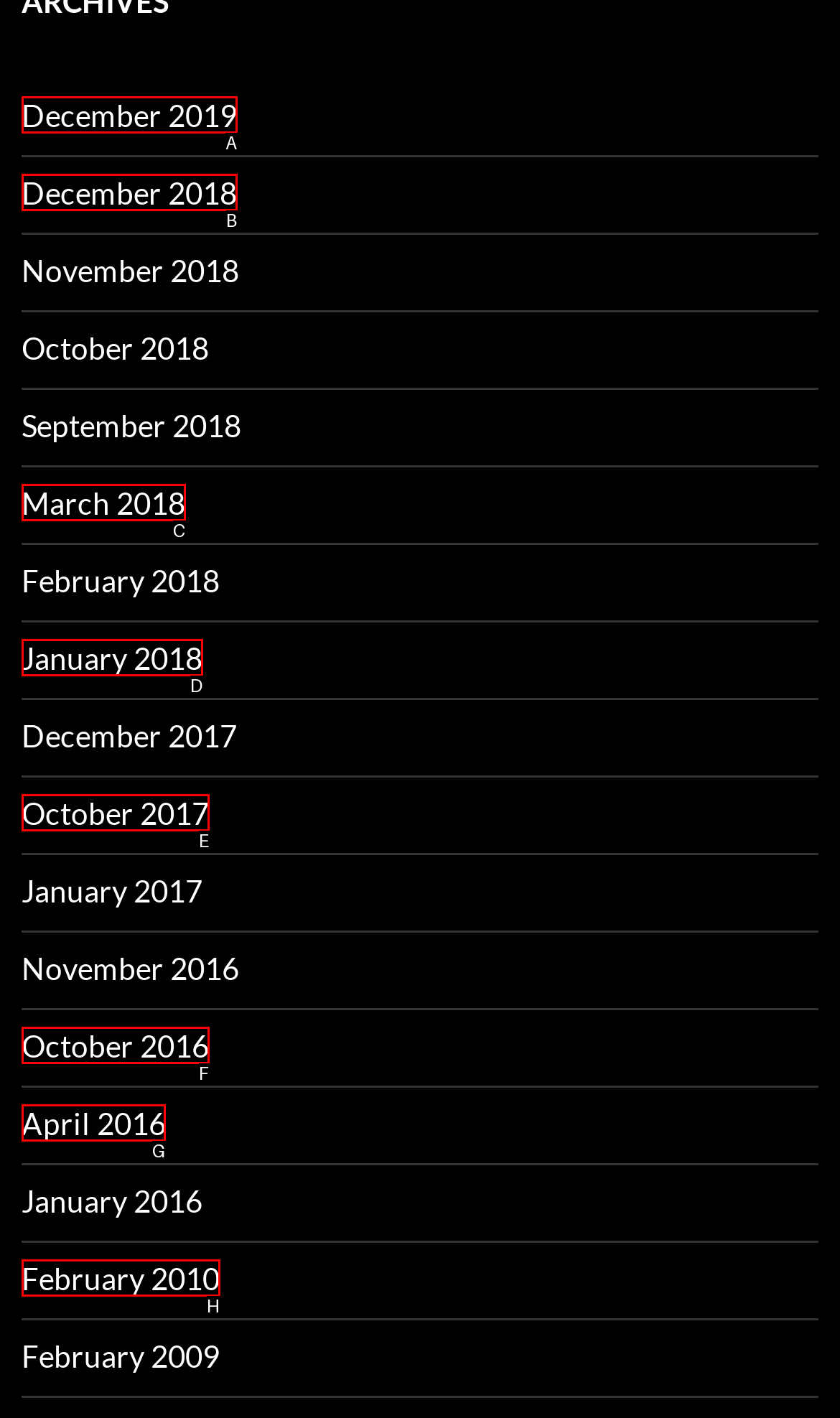Choose the letter of the UI element necessary for this task: view April 2016
Answer with the correct letter.

G